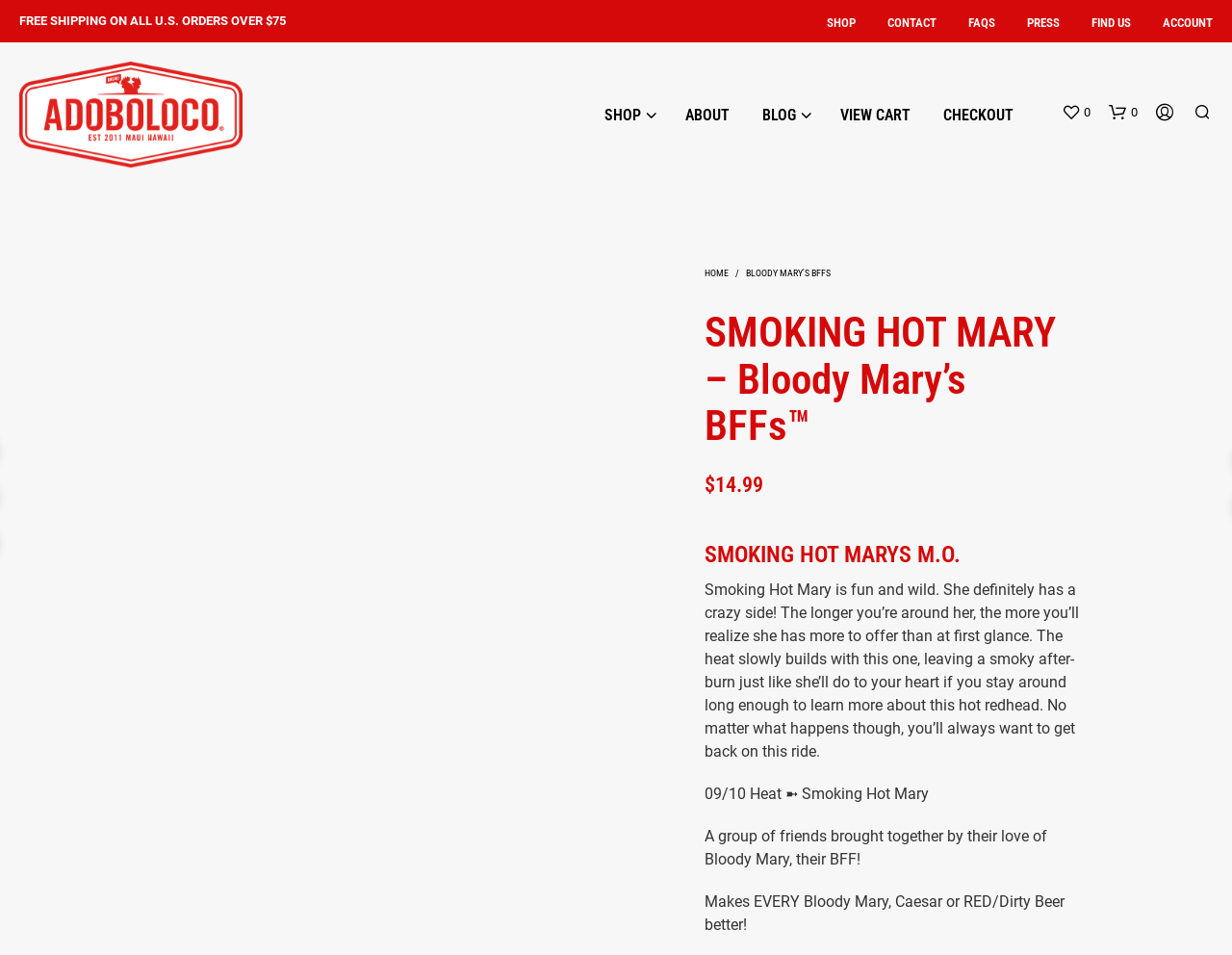For the following element description, predict the bounding box coordinates in the format (top-left x, top-left y, bottom-right x, bottom-right y). All values should be floating point numbers between 0 and 1. Description: About Us

None